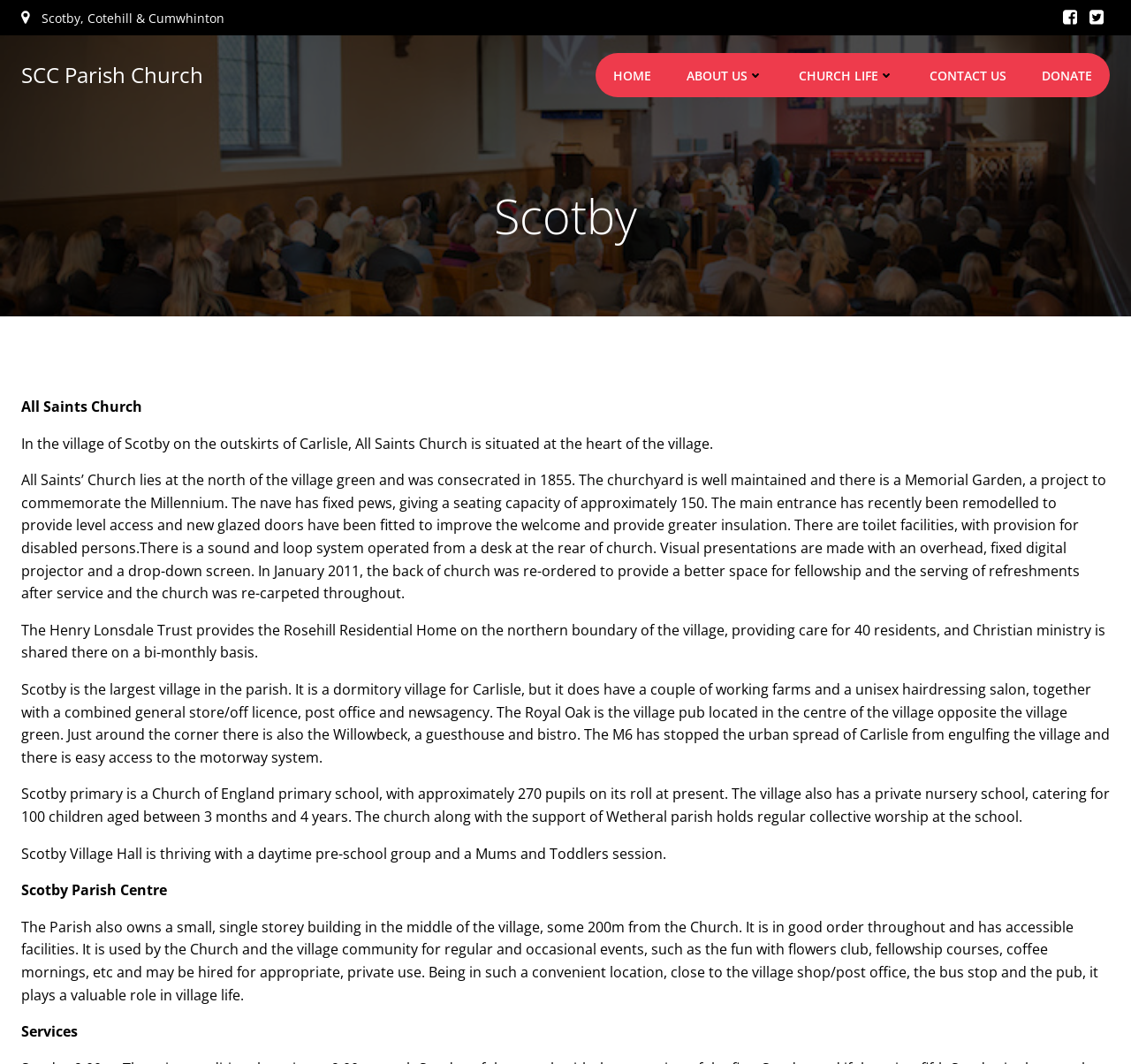Answer the question below using just one word or a short phrase: 
How many pupils are on the roll at Scotby primary school?

approximately 270